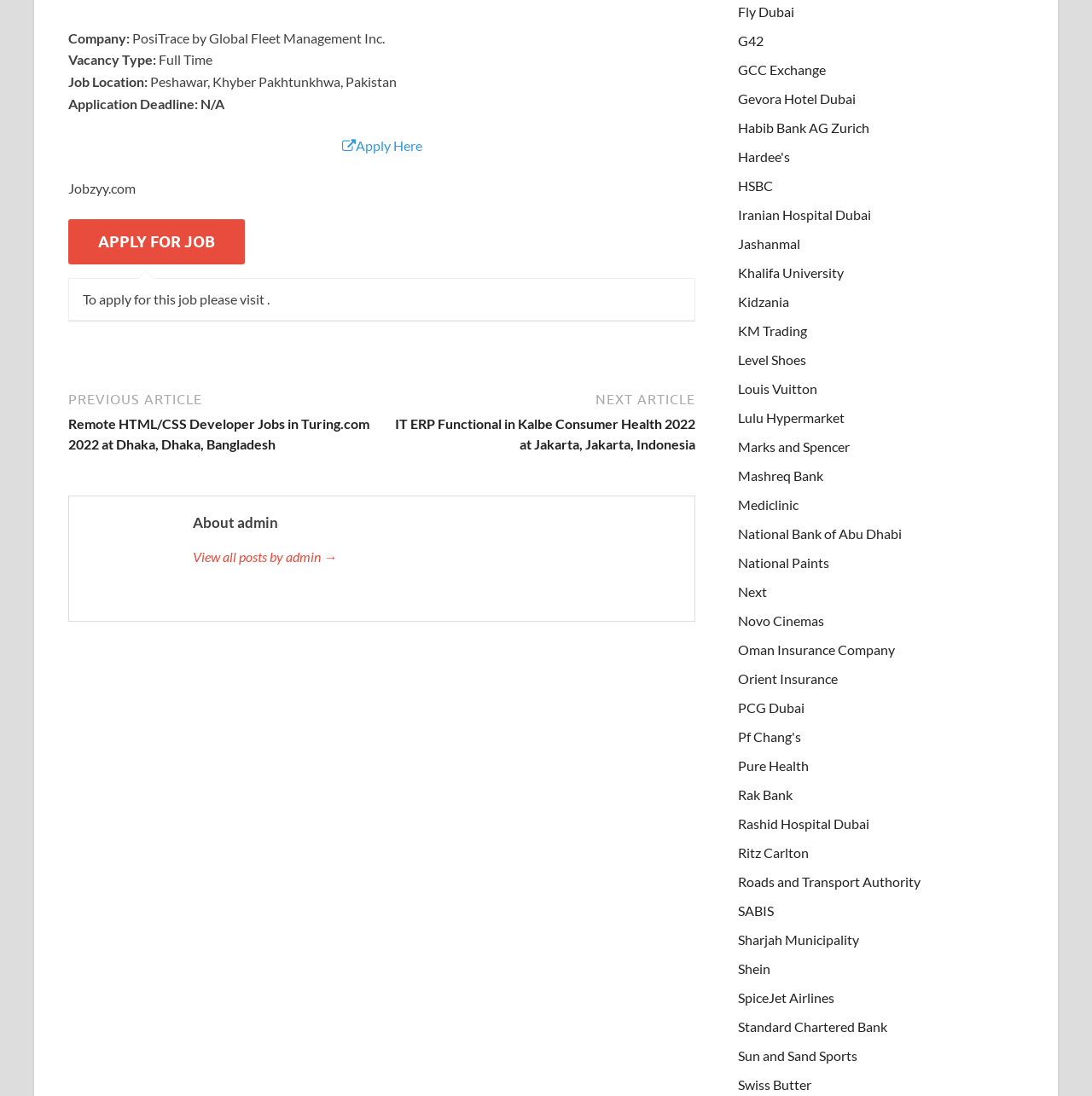Can you give a detailed response to the following question using the information from the image? How many links are there in the navigation section?

I found the number of links in the navigation section by looking at the navigation element with the text 'Posts' and its child link elements, which are 'Remote HTML/CSS Developer Jobs in Turing.com 2022 at Dhaka, Dhaka, Bangladesh' and 'IT ERP Functional in Kalbe Consumer Health 2022 at Jakarta, Jakarta, Indonesia'.